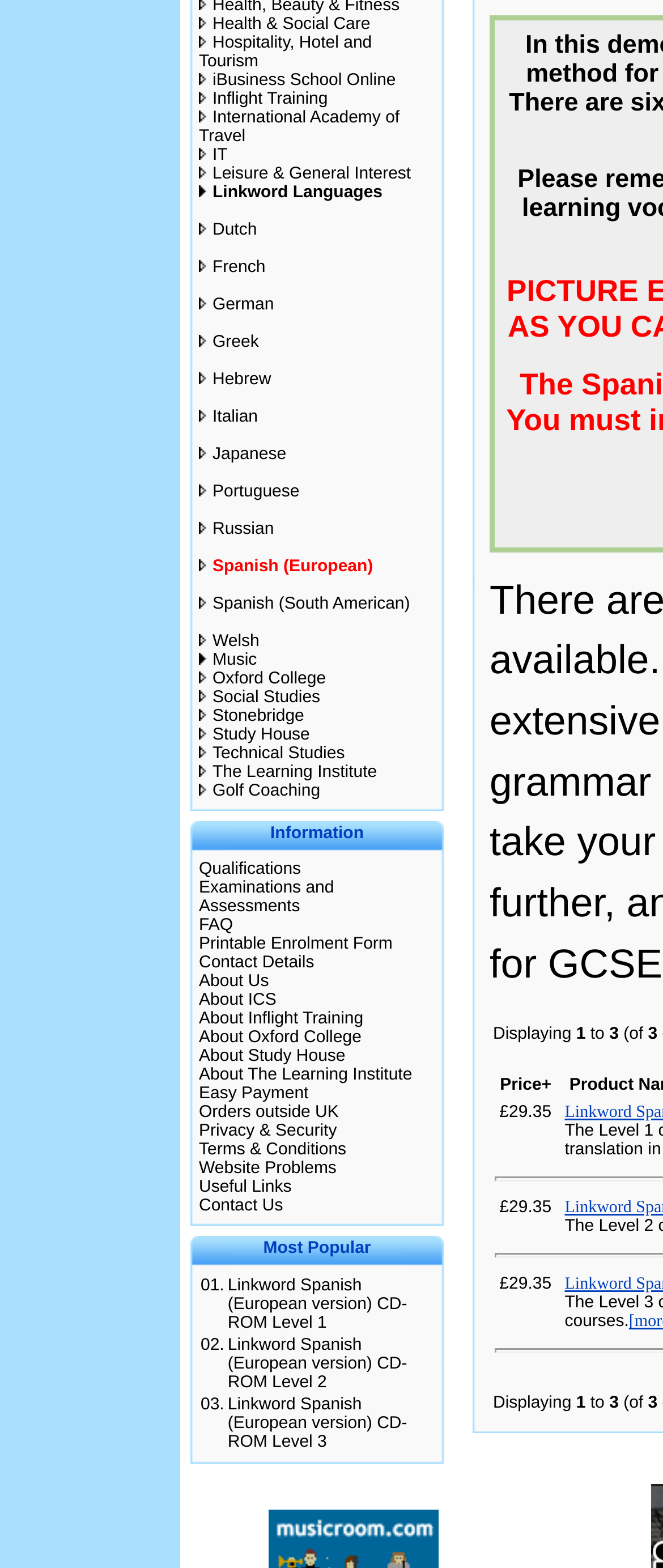Determine the bounding box for the UI element as described: "parent_node: Verification Code： name="data[beizhu]"". The coordinates should be represented as four float numbers between 0 and 1, formatted as [left, top, right, bottom].

None